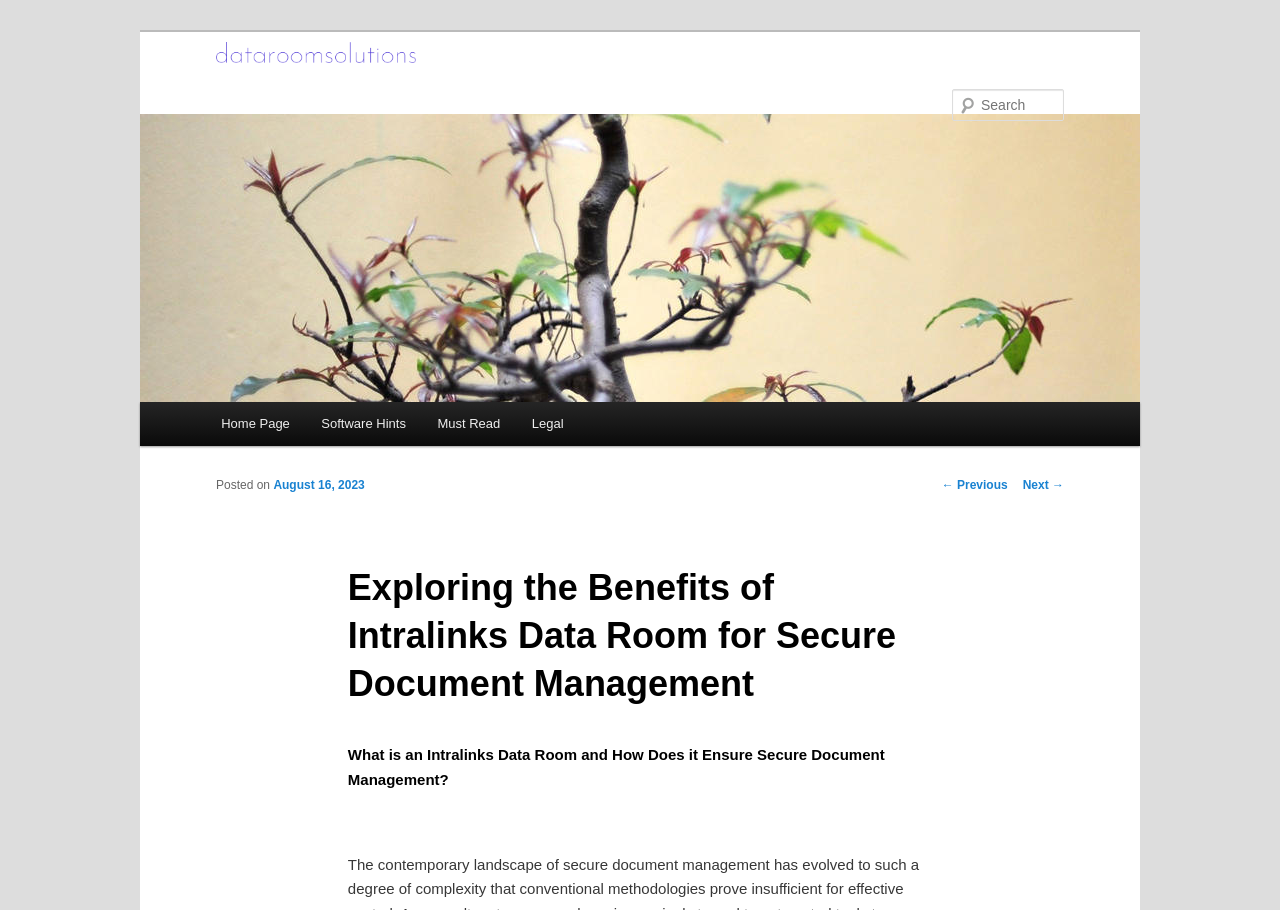Please identify the bounding box coordinates of the element I need to click to follow this instruction: "visit the software hints page".

[0.239, 0.442, 0.329, 0.49]